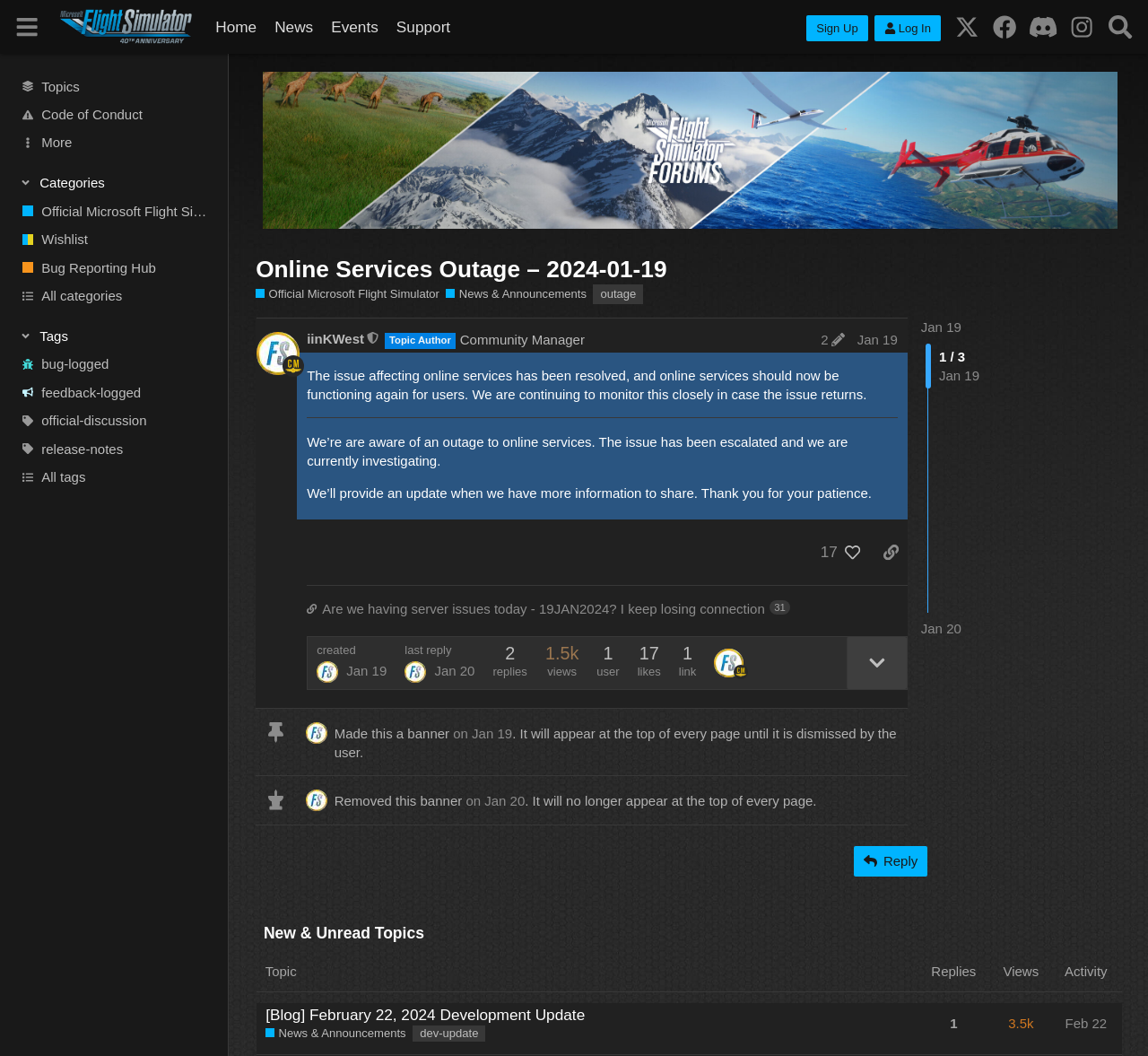Analyze the image and answer the question with as much detail as possible: 
Who is the author of the post?

I found this information in the heading 'iinKWest This user is a moderator Topic Author Community Manager post edit history Jan 19' which is located above the static text 'The issue affecting online services has been resolved, and online services should now be functioning again for users.'.